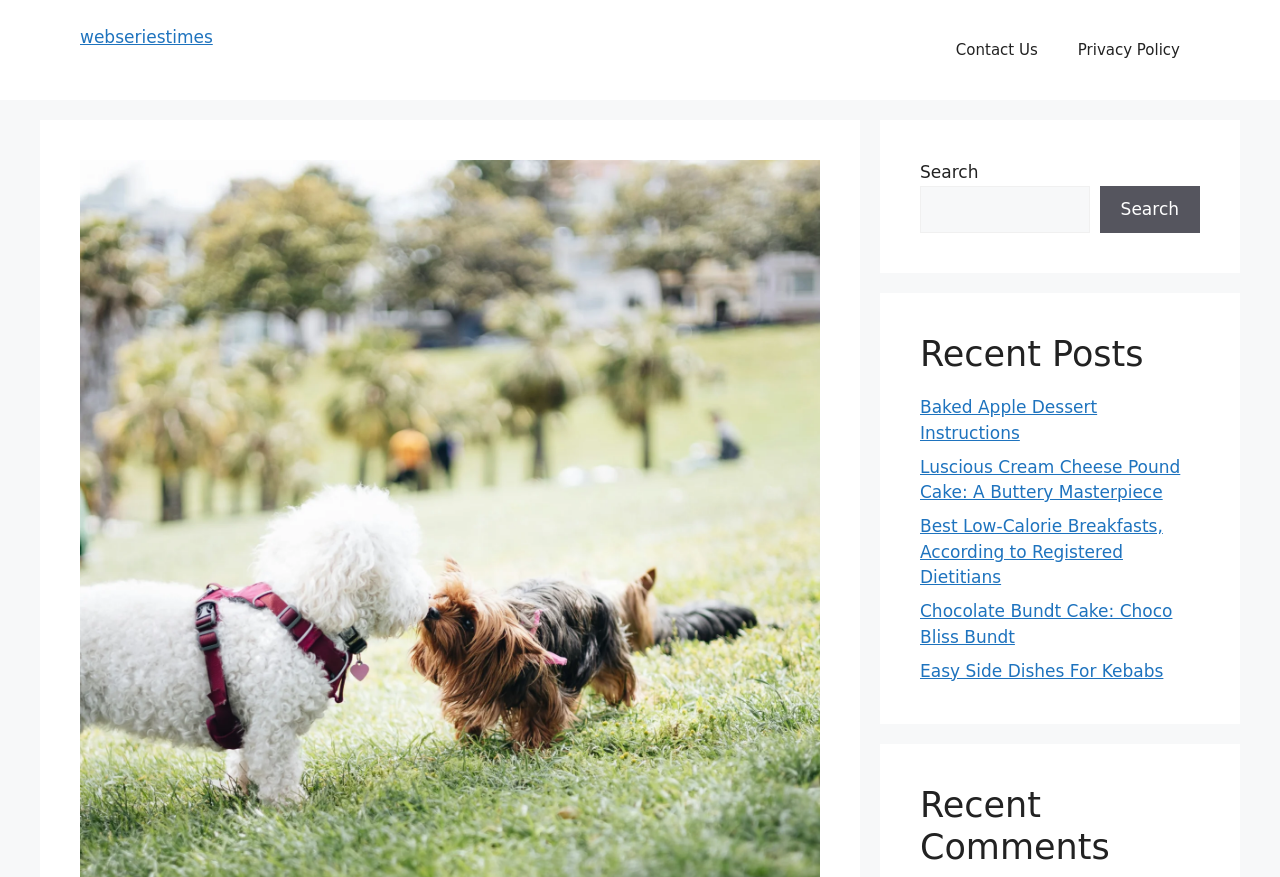Identify the bounding box coordinates for the region to click in order to carry out this instruction: "read the recent post about baked apple dessert". Provide the coordinates using four float numbers between 0 and 1, formatted as [left, top, right, bottom].

[0.719, 0.453, 0.857, 0.505]